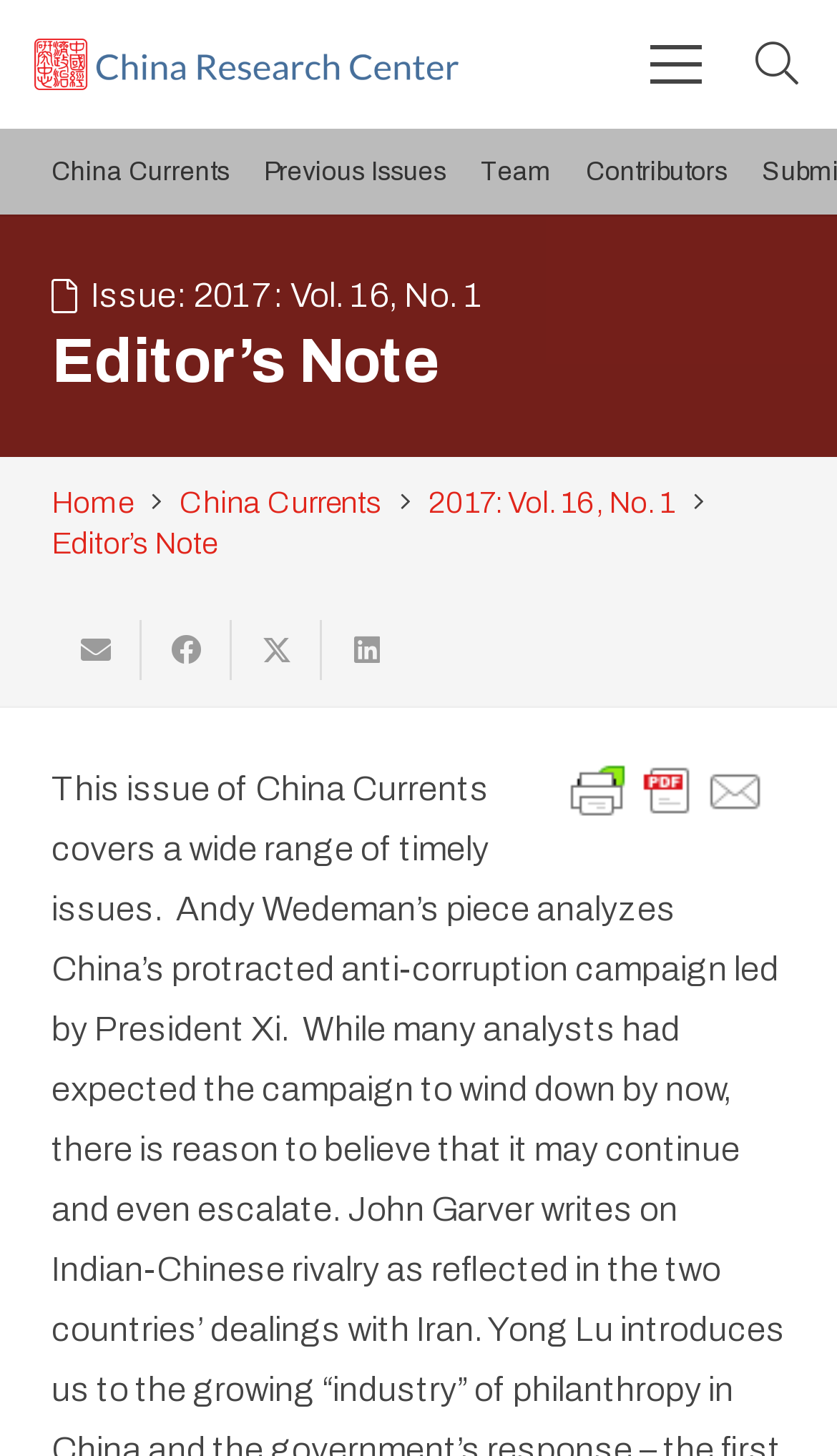Identify the bounding box coordinates of the specific part of the webpage to click to complete this instruction: "Share this on social media".

[0.277, 0.426, 0.385, 0.467]